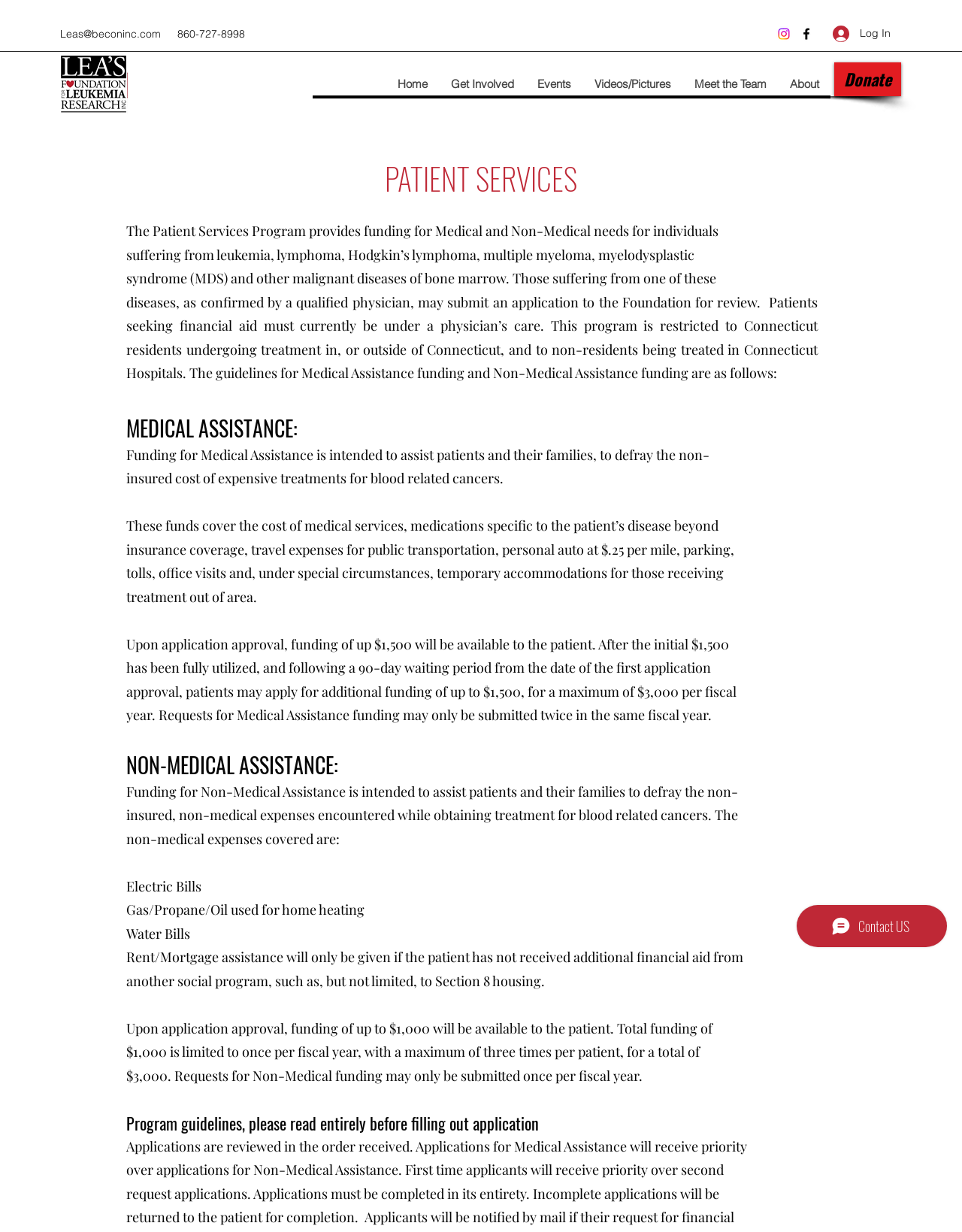Please identify the bounding box coordinates of the area that needs to be clicked to fulfill the following instruction: "Click the Log In button."

[0.855, 0.016, 0.937, 0.039]